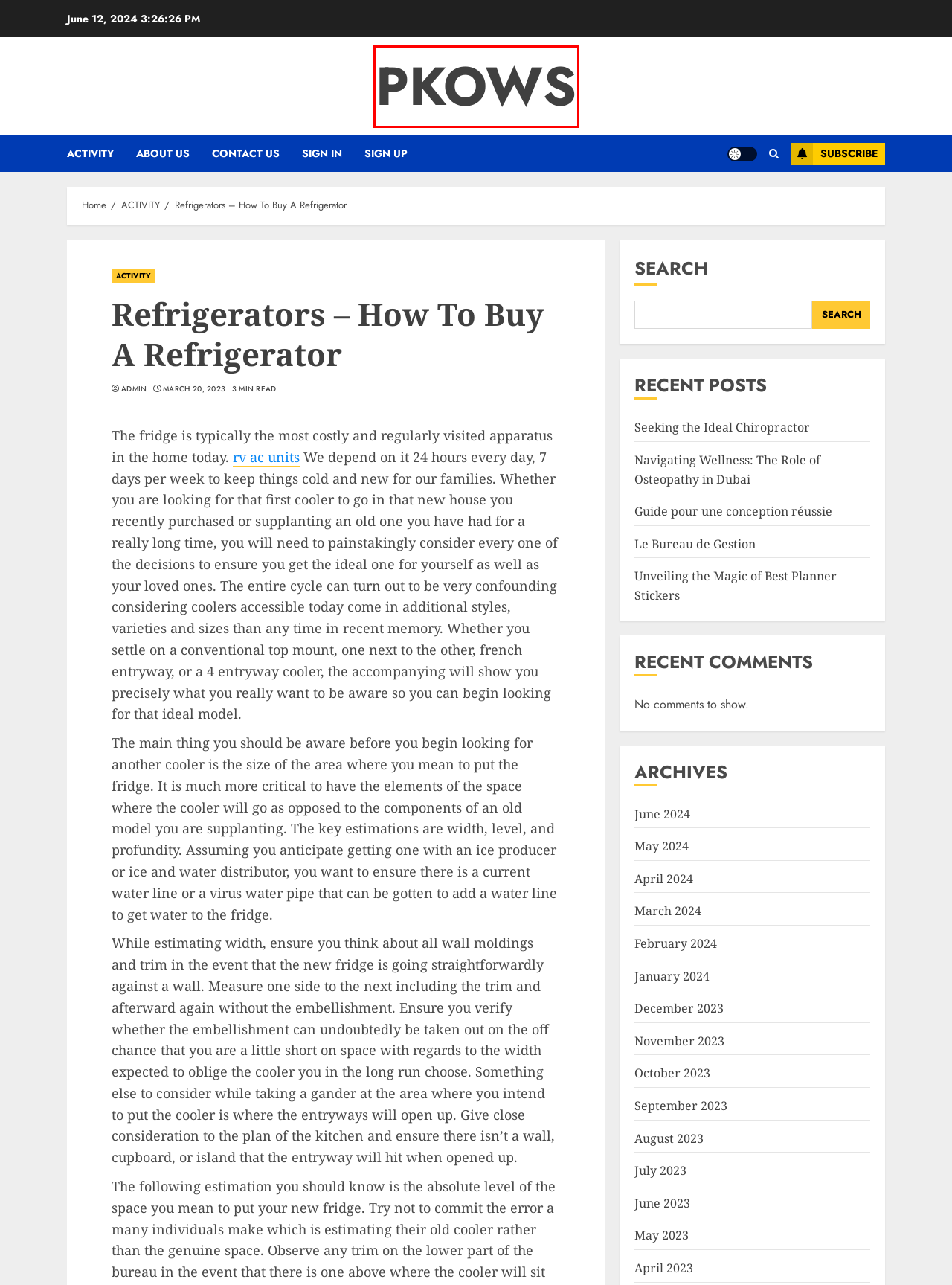You are given a screenshot of a webpage with a red rectangle bounding box around a UI element. Select the webpage description that best matches the new webpage after clicking the element in the bounding box. Here are the candidates:
A. Navigating Wellness: The Role of Osteopathy in Dubai
B. SIGN IN - Pkows
C. Pkows
D. Unveiling the Magic of Best Planner Stickers
E. Guide pour une conception réussie
F. Dometic Refrigerators
G. ACTIVITY - Pkows
H. Le Bureau de Gestion

C